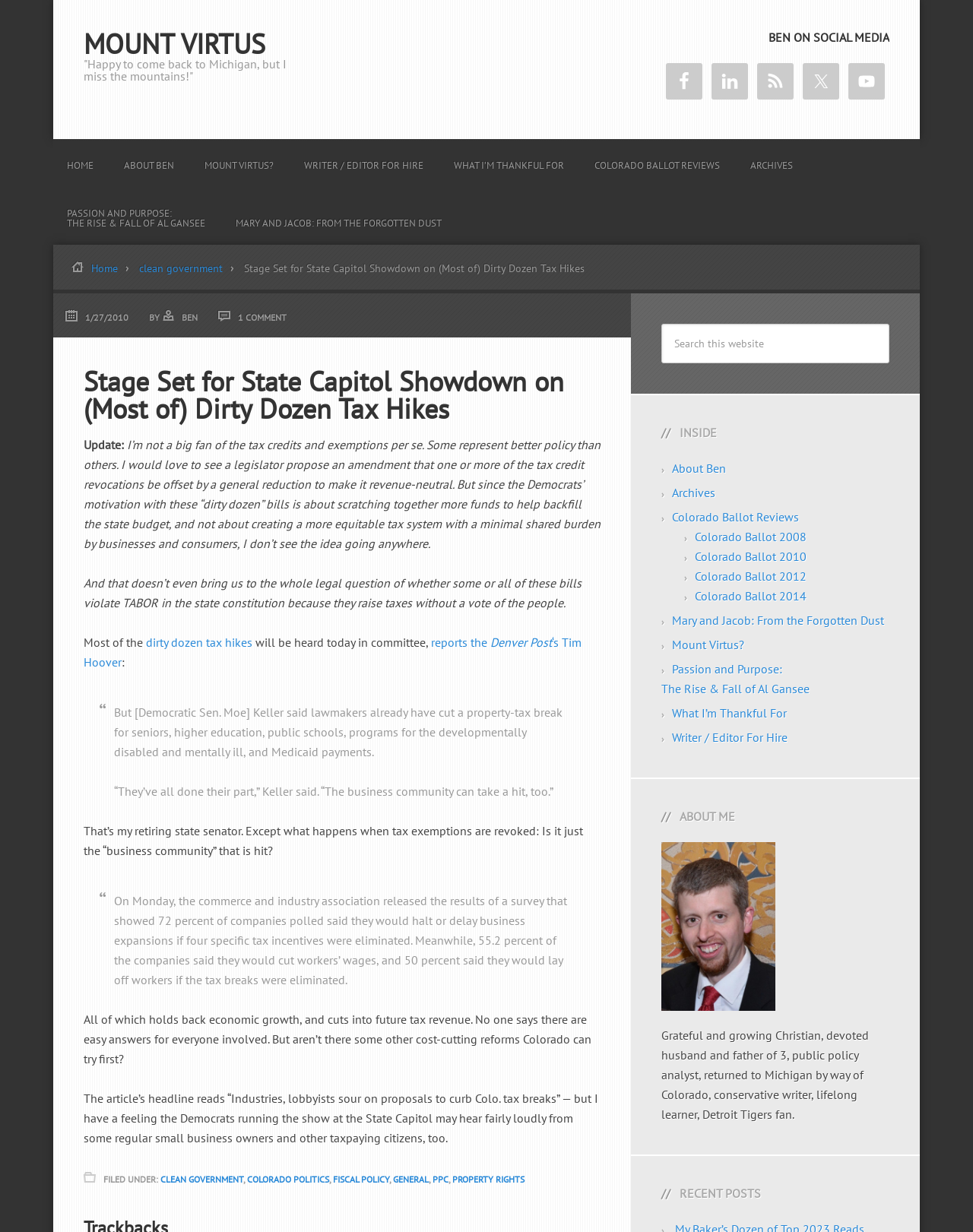From the given element description: "LinkedIn", find the bounding box for the UI element. Provide the coordinates as four float numbers between 0 and 1, in the order [left, top, right, bottom].

[0.731, 0.051, 0.769, 0.081]